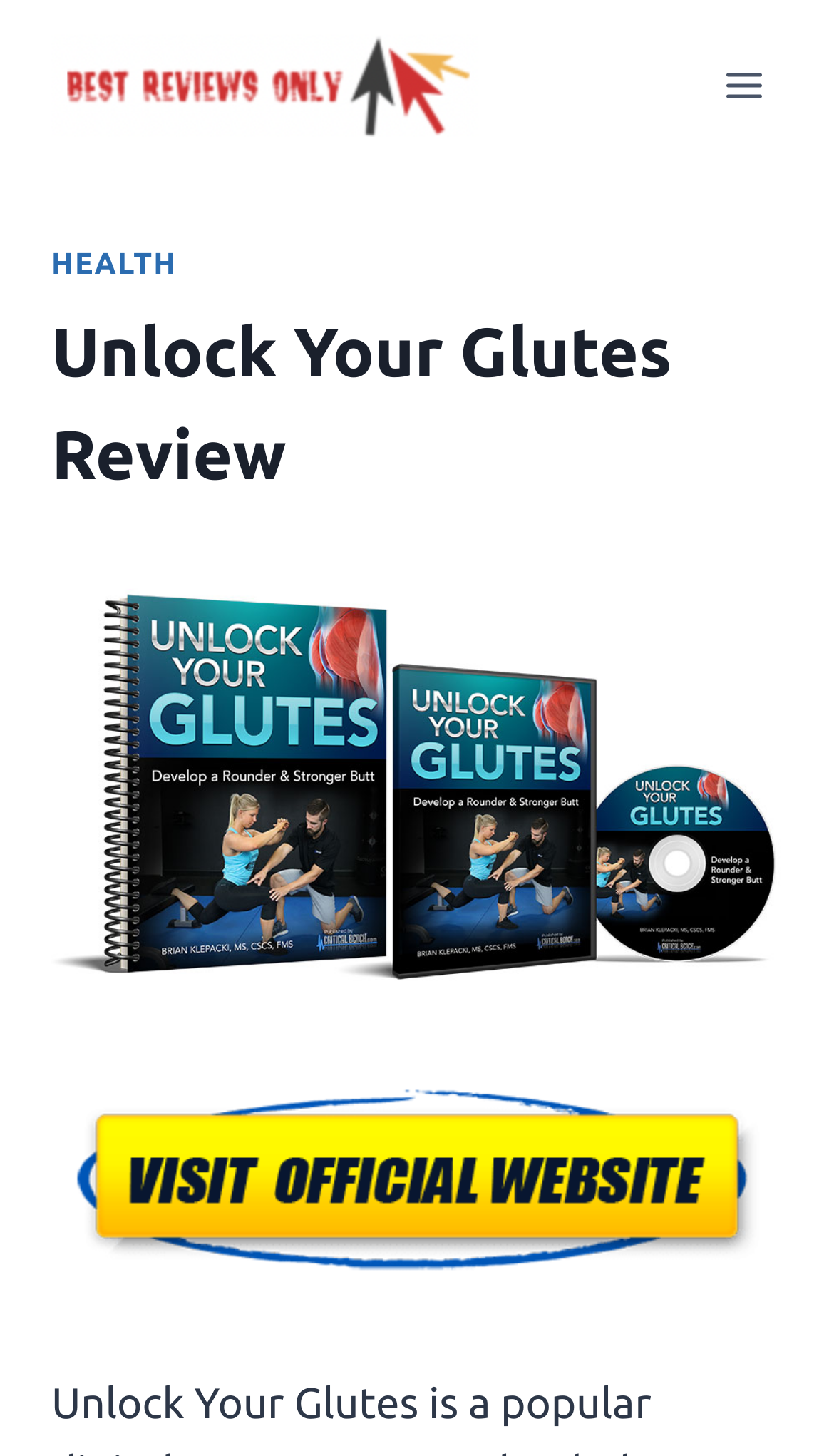Summarize the webpage comprehensively, mentioning all visible components.

The webpage is a review of "Unlock Your Glutes" and has a title that reads "Unlock Your Glutes Review [Scam or Legit] 9 Surprising Facts". At the top left, there is a link labeled "Best Reviews Only" accompanied by an image with the same label. On the top right, there is a button to open a menu.

The menu, when expanded, reveals a header section with a link to "HEALTH" and a heading that repeats the title of the review. Below the header, there are two figures, each containing a link and an image. The first figure has a link labeled "UnlockYourGlutes-System" and an image with the same label. The second figure has a link labeled "visit-official-website" and an image with the same label. These figures are positioned vertically, with the first one above the second one.